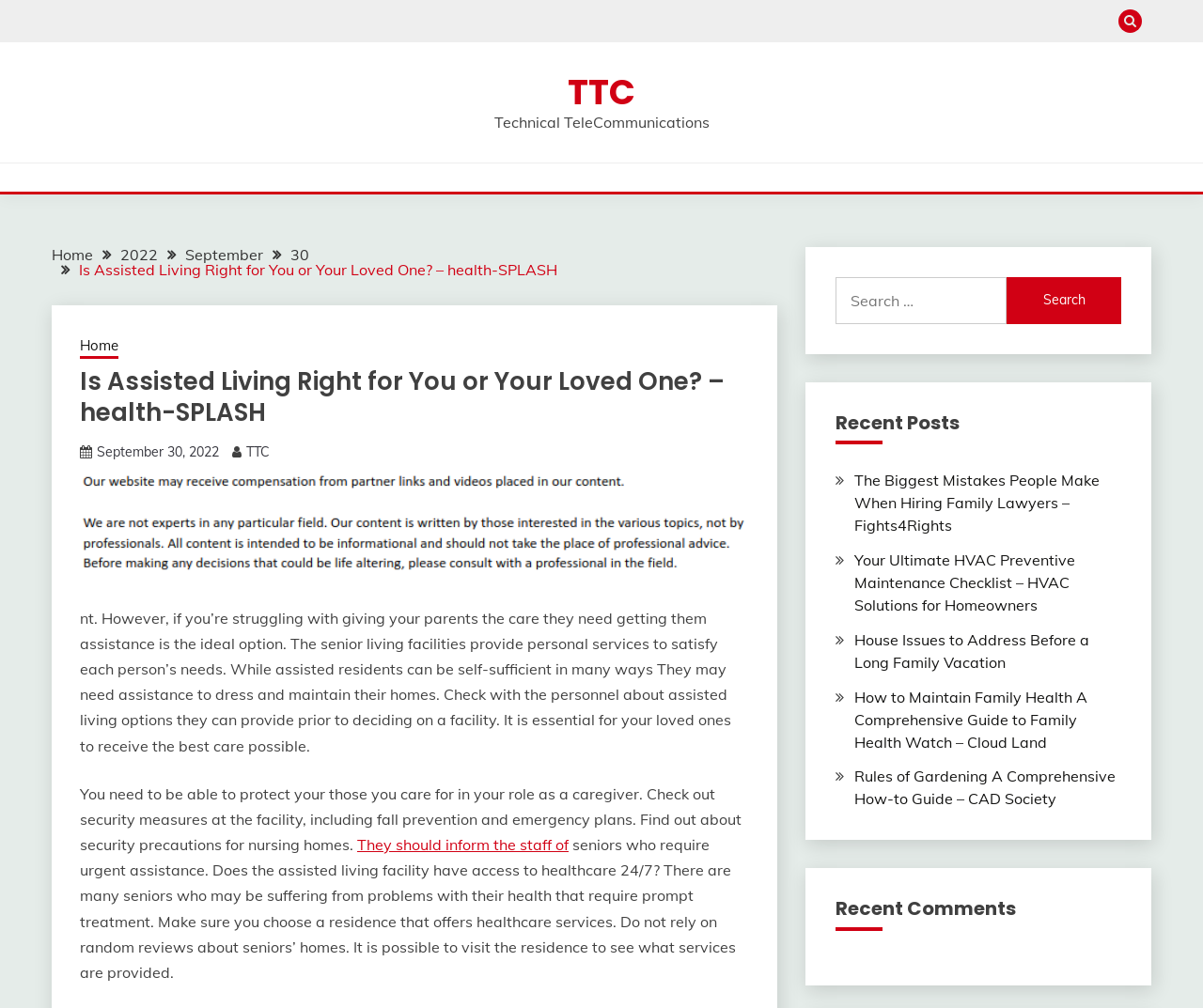How many links are in the breadcrumbs navigation?
Based on the screenshot, provide a one-word or short-phrase response.

6